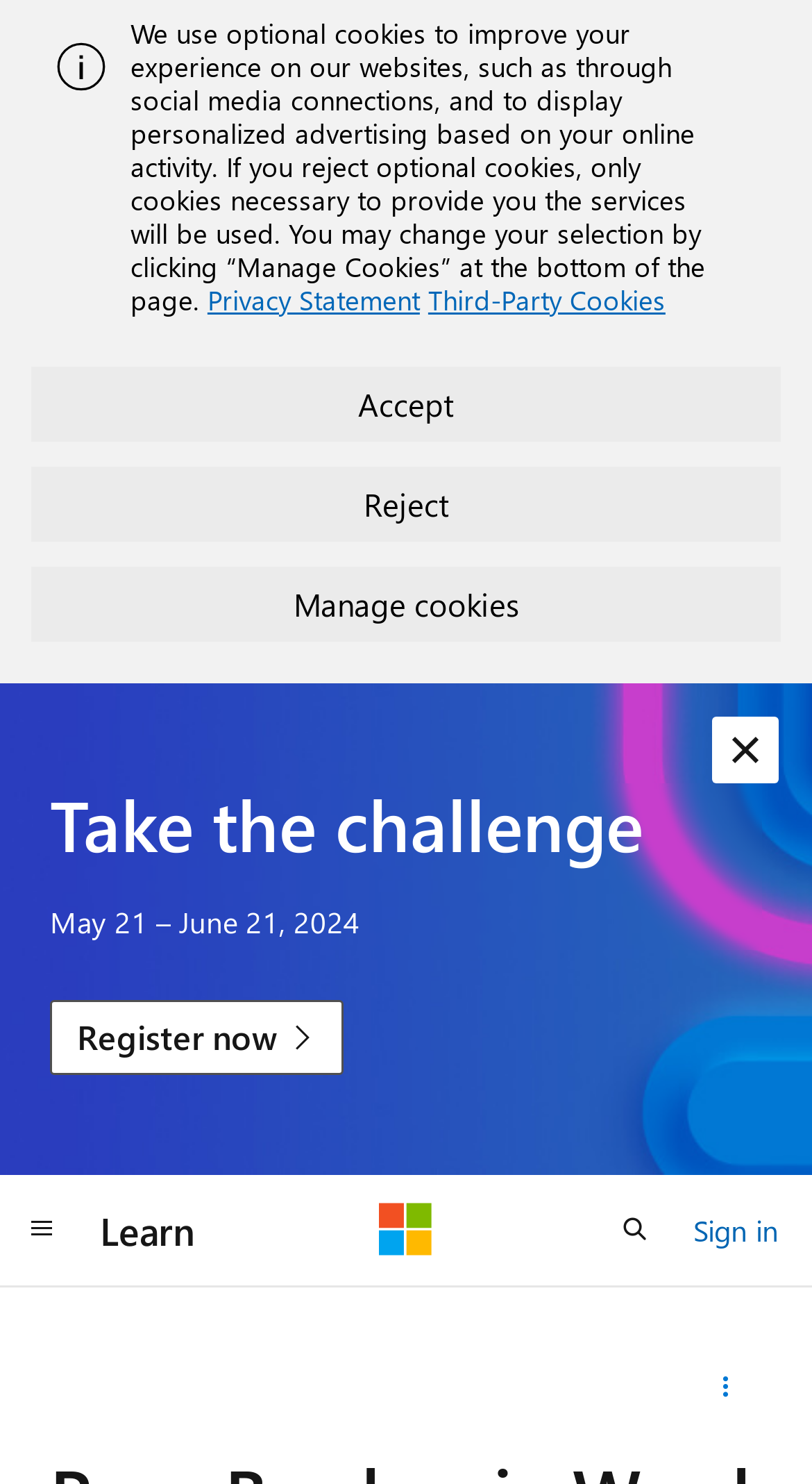Respond to the question below with a single word or phrase: What is the relationship between the 'Register now' link and the challenge?

Registration for the challenge